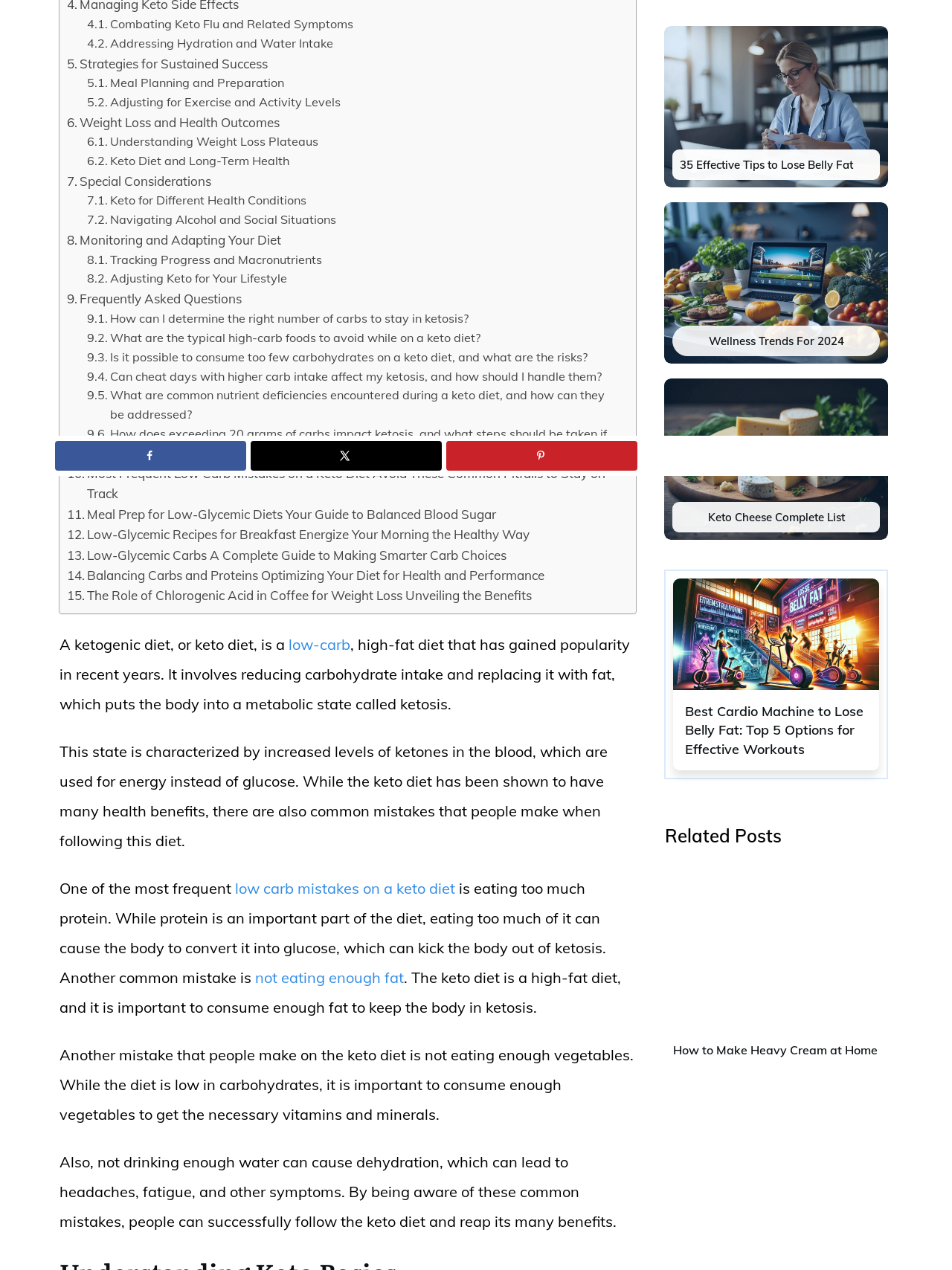Please find the bounding box for the UI component described as follows: "Special Considerations".

[0.07, 0.135, 0.222, 0.151]